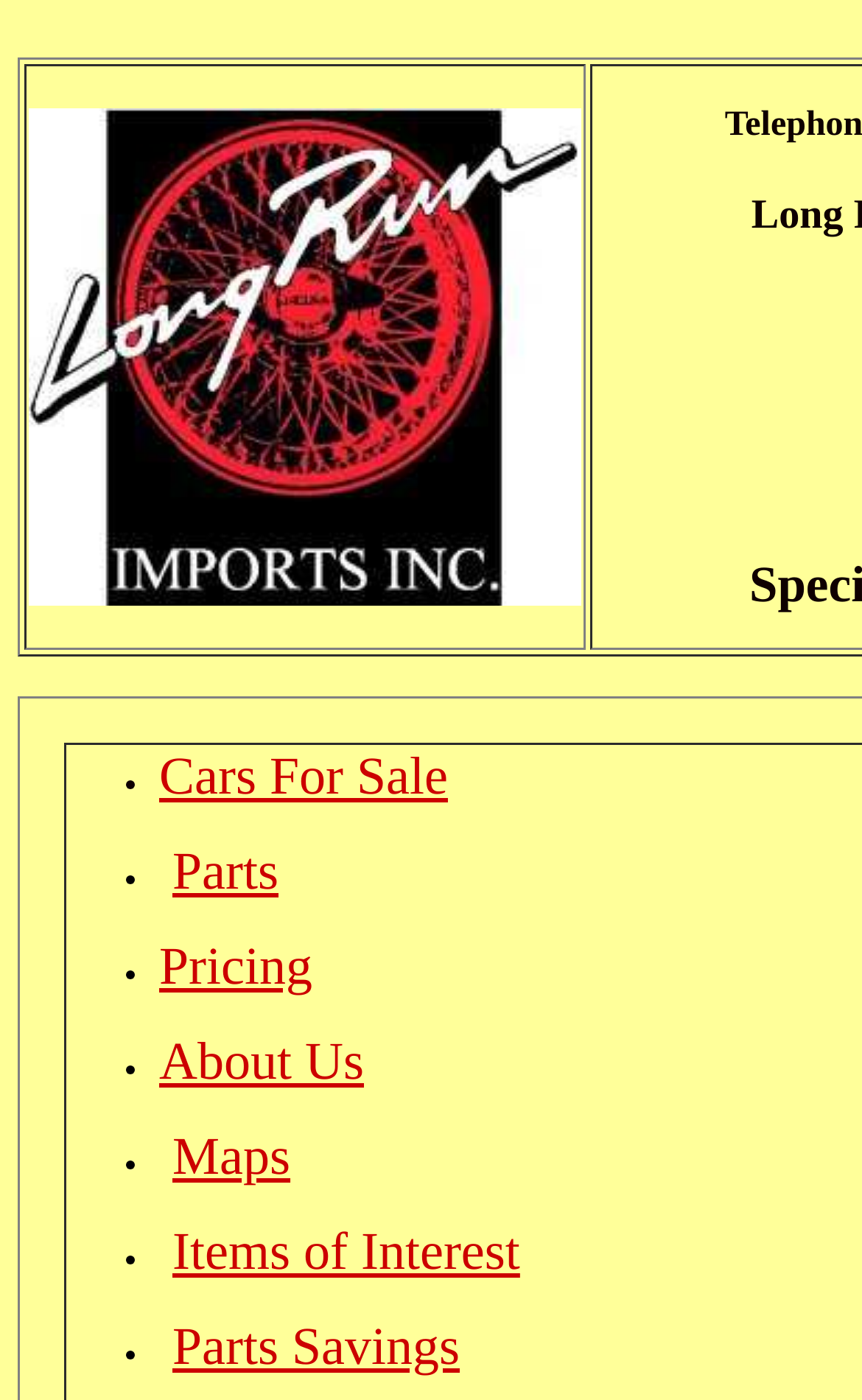Elaborate on the different components and information displayed on the webpage.

The webpage is about Long Run Imports Inc., a company that deals with various car parts. At the top, there is a title that lists the company's name and the types of car parts they offer, including Jaguar, Saab, Toyota, Honda, and more.

Below the title, there is a grid cell that takes up most of the width of the page, but only about half of the height. It appears to be a blank space.

On the left side of the page, there is a vertical list of links, each preceded by a bullet point. The links are organized in a column and include "Cars For Sale", "Parts", "Pricing", "About Us", "Maps", "Items of Interest", and "Parts Savings". Each link is separated from the others by a small gap, and there is a slight indentation between the bullet point and the link text. The links are positioned roughly in the middle of the page, vertically.